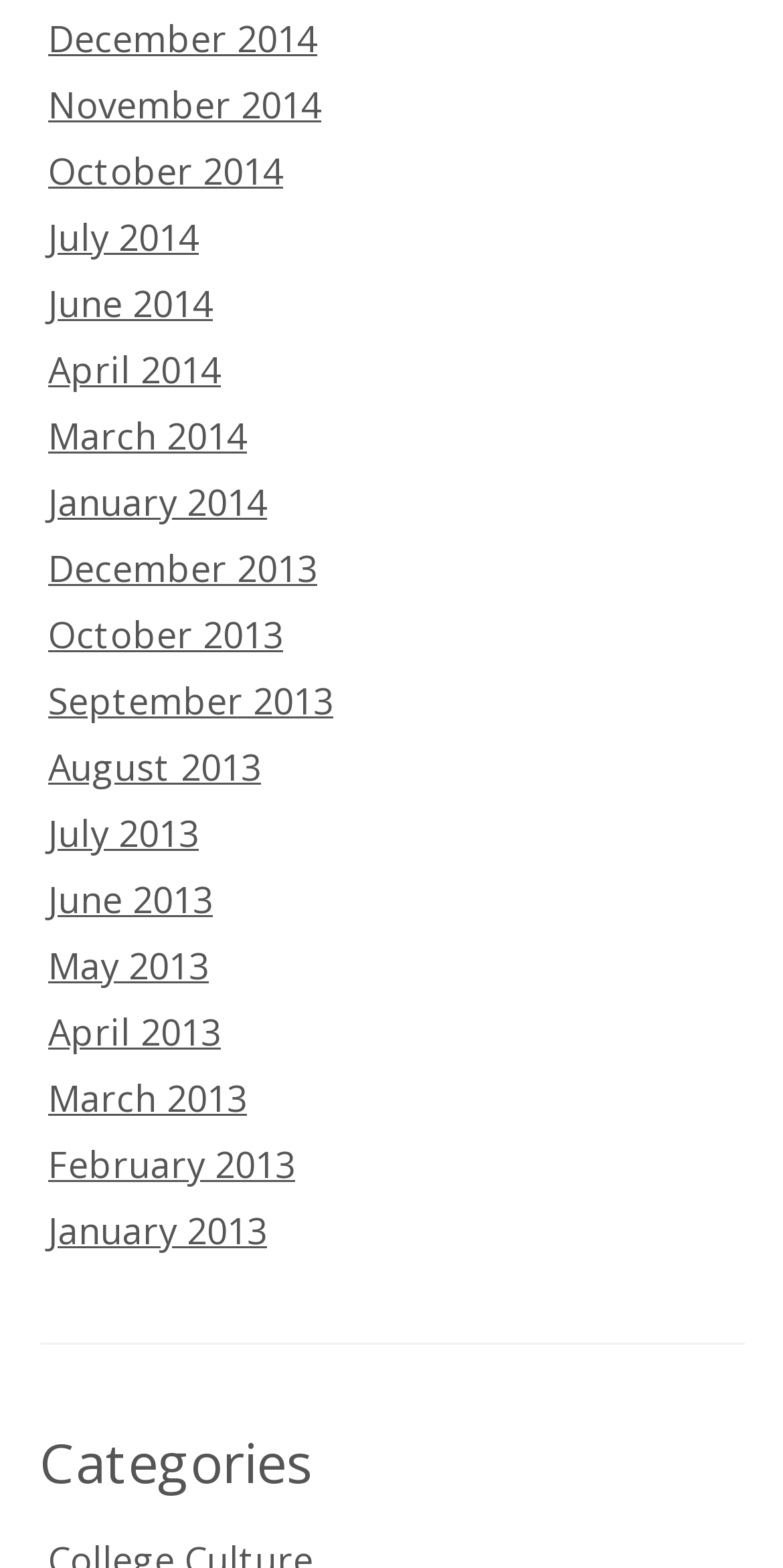What is the earliest month listed?
Provide a detailed and extensive answer to the question.

By examining the list of links, I found that the earliest month listed is January 2013, which is located at the bottom of the list.